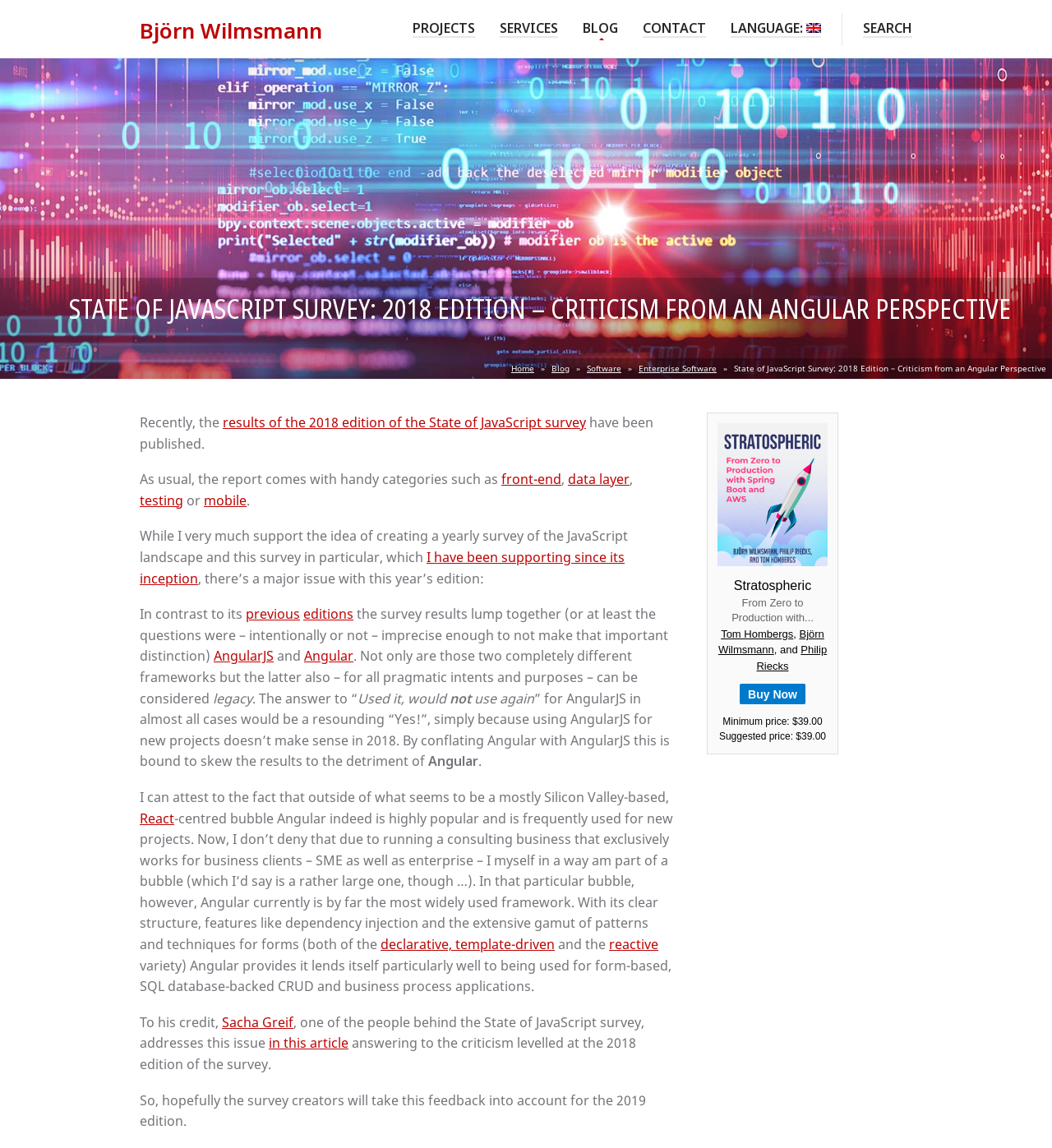Please find the bounding box coordinates of the element's region to be clicked to carry out this instruction: "Click on the 'SEARCH' link".

[0.82, 0.011, 0.867, 0.033]